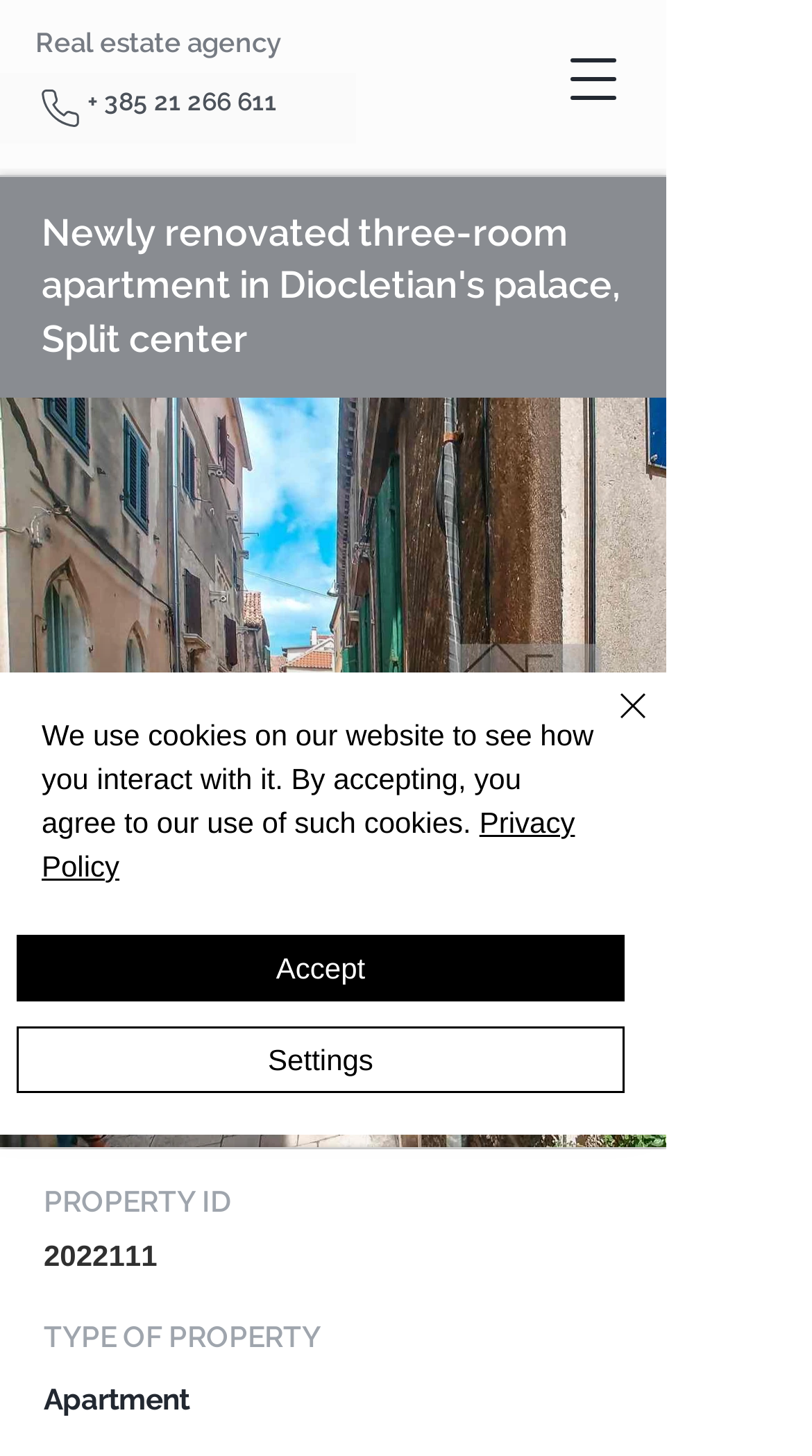Provide an in-depth caption for the elements present on the webpage.

This webpage appears to be a real estate listing for a newly renovated three-room apartment in Diocletian's palace, Split center. At the top, there is a heading with the real estate agency's name and a link to it. Next to it, there is a heading with a phone number and a link to it as well.

On the top right, there is a button to open a navigation menu. Below the real estate agency's information, there is a prominent heading that describes the property, which is a newly renovated three-room apartment in Diocletian's palace, Split center.

To the right of the property description, there is a button to navigate to the next item, accompanied by an image. Below the property description, there are several headings that provide more details about the property, including the property ID, type of property, and its classification as an apartment.

On the bottom left, there is a button for quick actions. A cookie policy alert is displayed at the bottom of the page, which includes a link to the privacy policy and buttons to accept, settings, and close the alert. The close button is accompanied by an image.